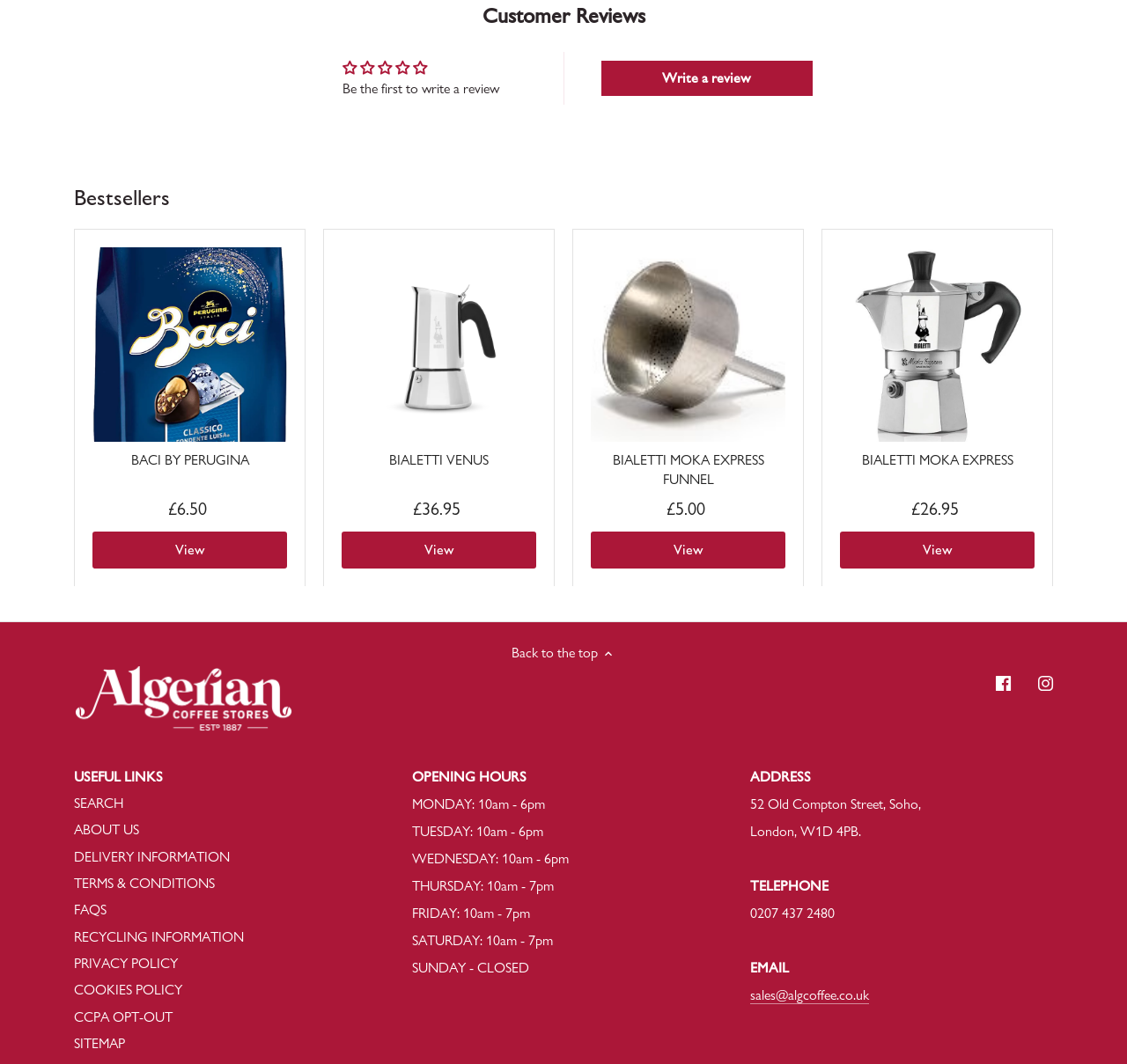Please analyze the image and provide a thorough answer to the question:
What is the price of BACI BY PERUGINA?

The price of BACI BY PERUGINA is £6.50 because the StaticText element with ID 2062 has the text '£6.50' and it is located near the link element with ID 1867 which has the text 'BACI BY PERUGINA'.